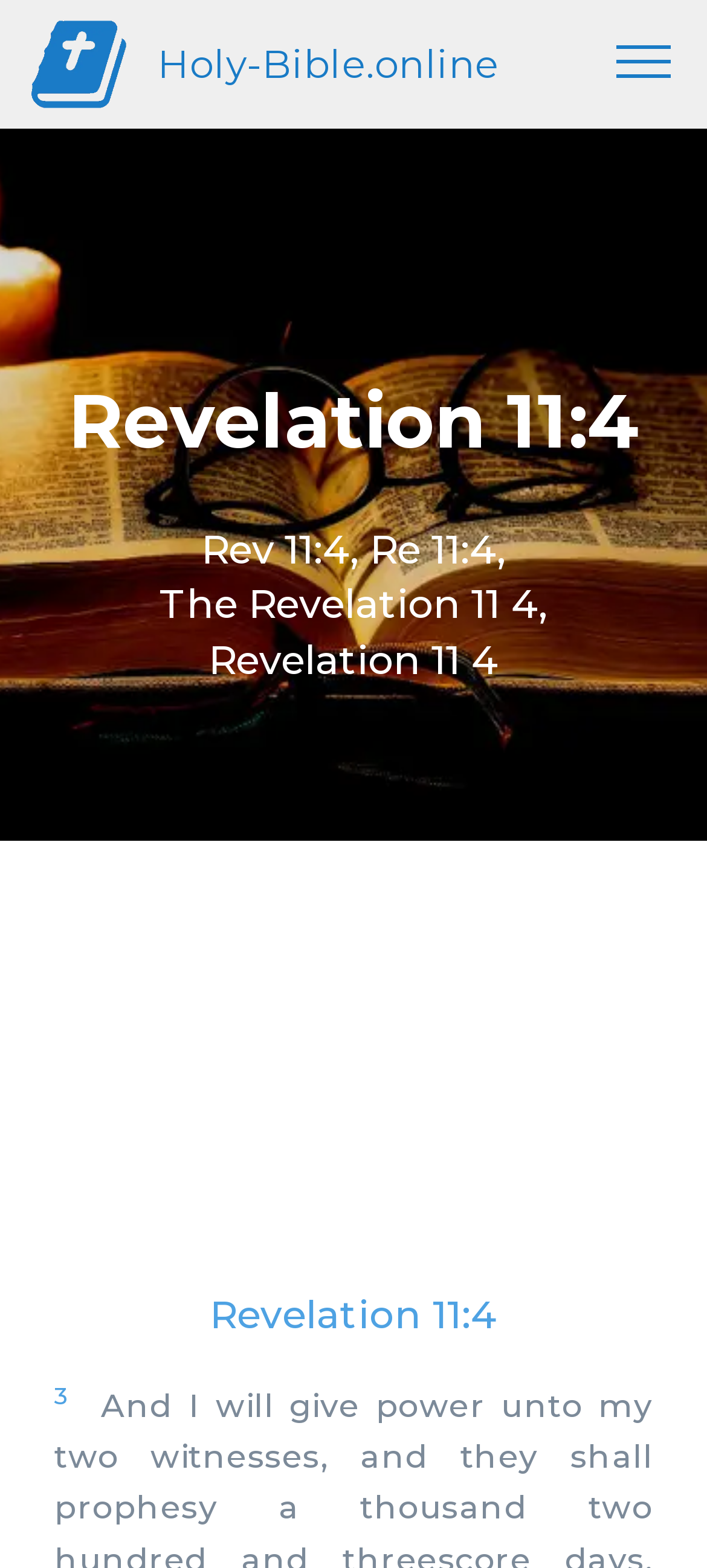Bounding box coordinates should be provided in the format (top-left x, top-left y, bottom-right x, bottom-right y) with all values between 0 and 1. Identify the bounding box for this UI element: Website Reviews

None